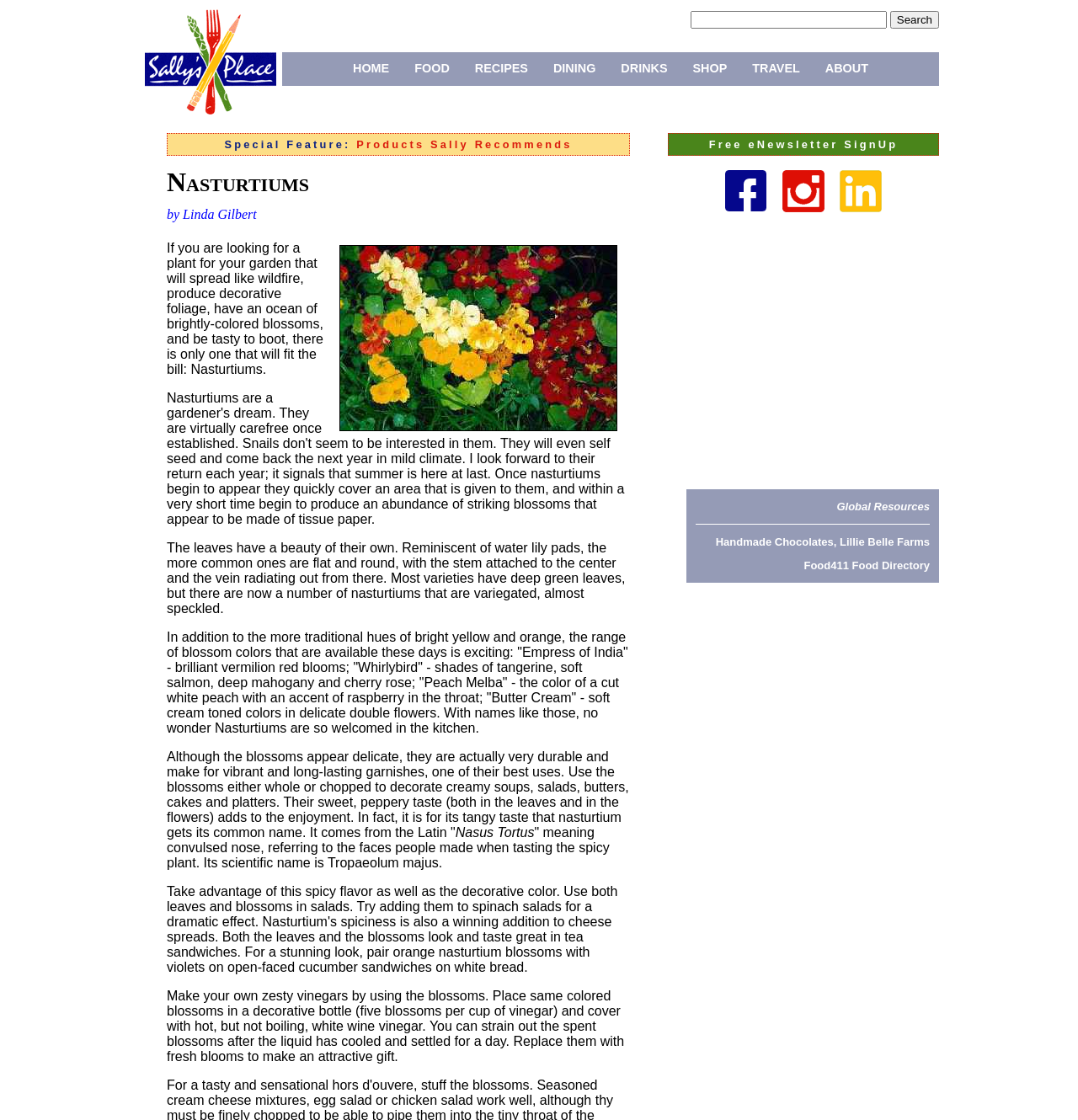From the webpage screenshot, predict the bounding box of the UI element that matches this description: "TRAVEL".

[0.686, 0.055, 0.754, 0.067]